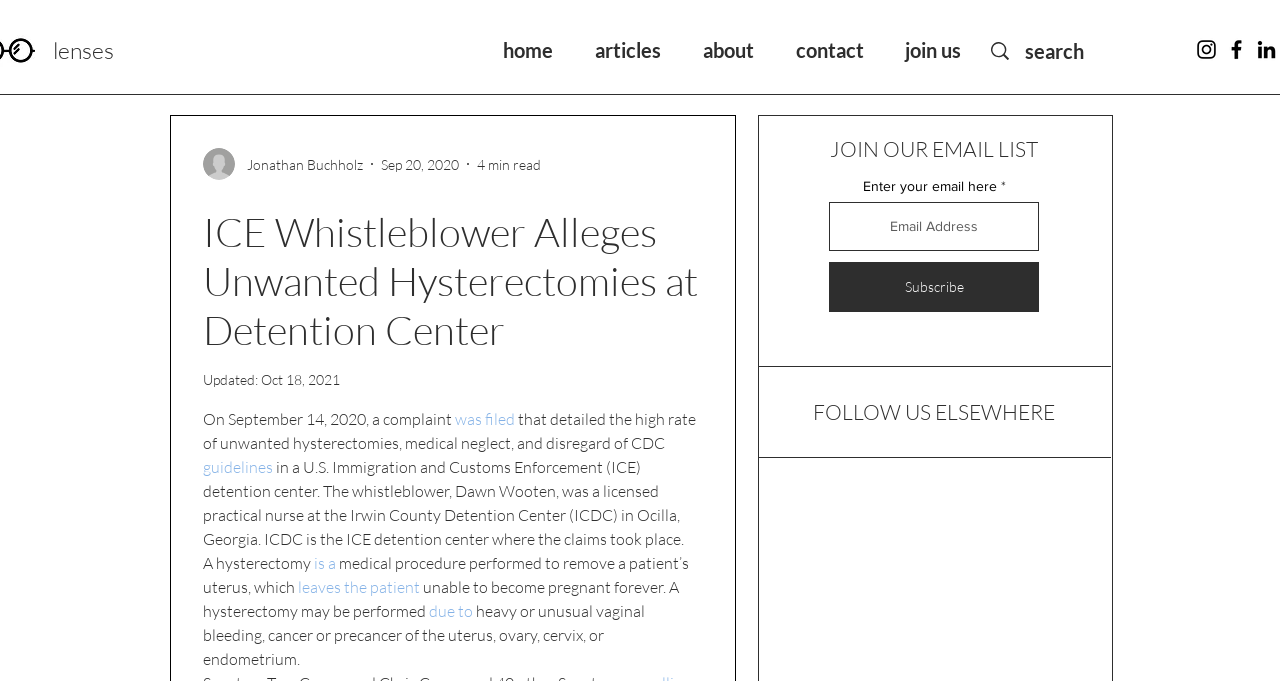Locate the bounding box coordinates of the clickable region necessary to complete the following instruction: "Read the article about unwanted hysterectomies". Provide the coordinates in the format of four float numbers between 0 and 1, i.e., [left, top, right, bottom].

[0.159, 0.601, 0.355, 0.63]